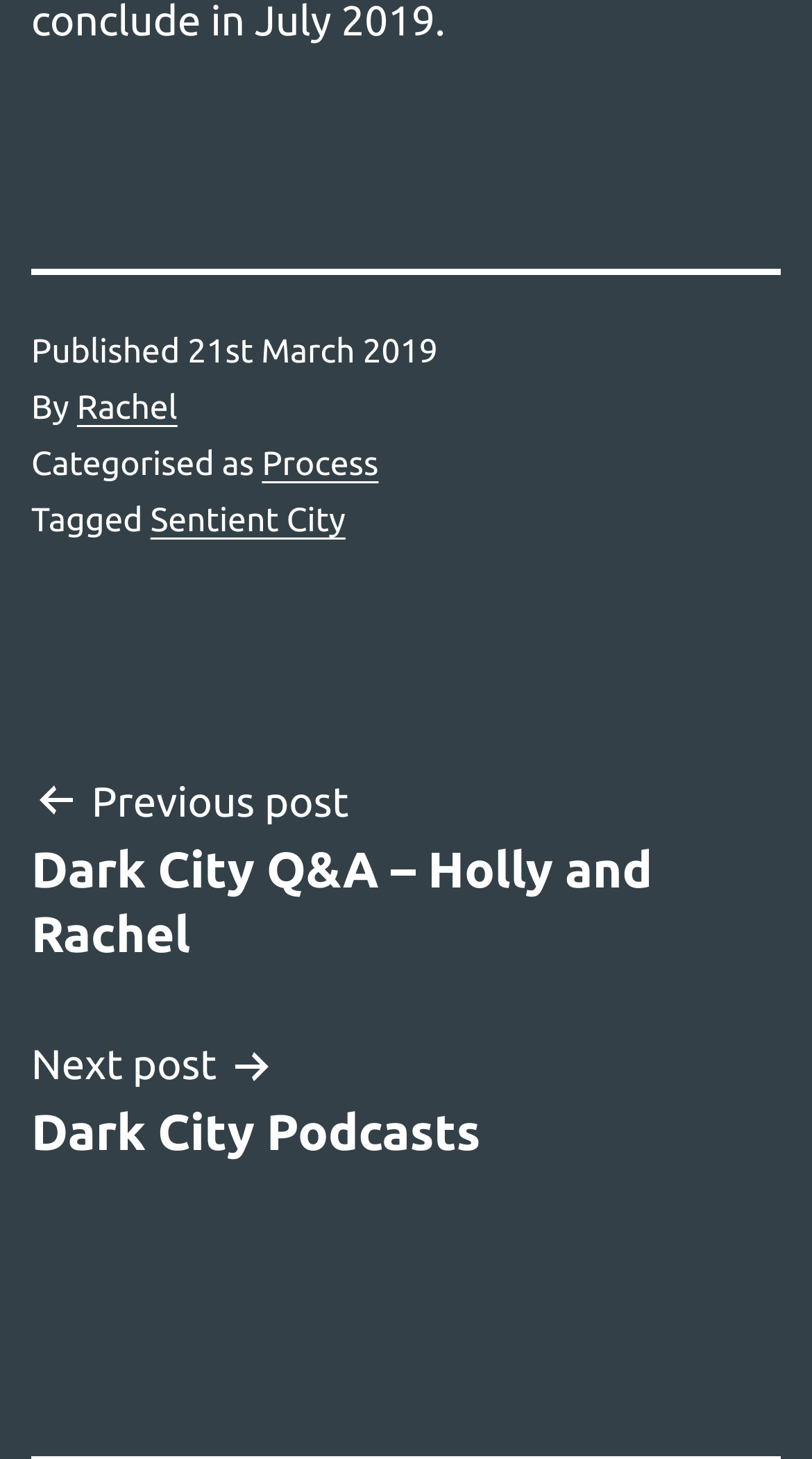What category is the post classified under? Based on the screenshot, please respond with a single word or phrase.

Process